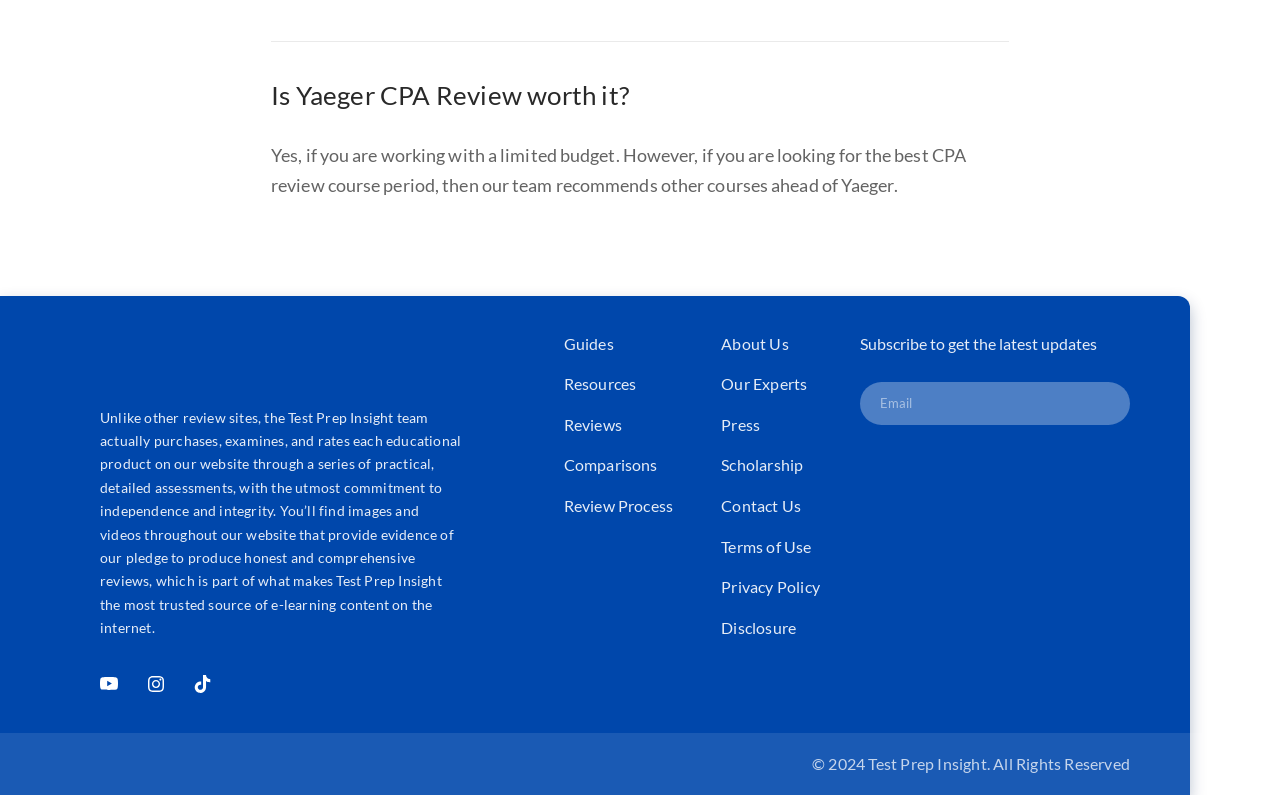Please give the bounding box coordinates of the area that should be clicked to fulfill the following instruction: "Subscribe to get the latest updates". The coordinates should be in the format of four float numbers from 0 to 1, i.e., [left, top, right, bottom].

[0.672, 0.48, 0.883, 0.534]